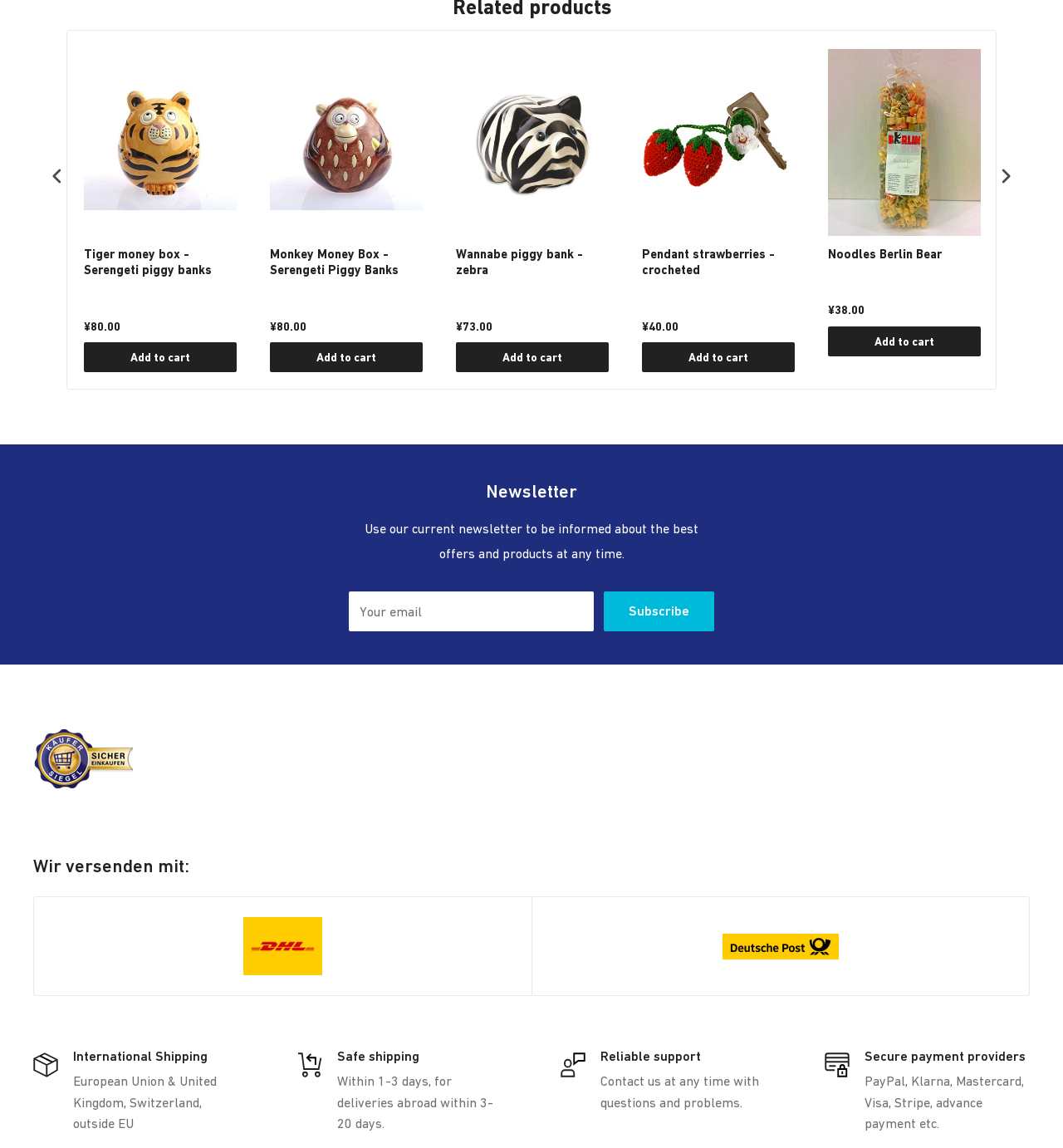What is the purpose of the newsletter section?
Look at the image and respond with a one-word or short phrase answer.

To inform about best offers and products